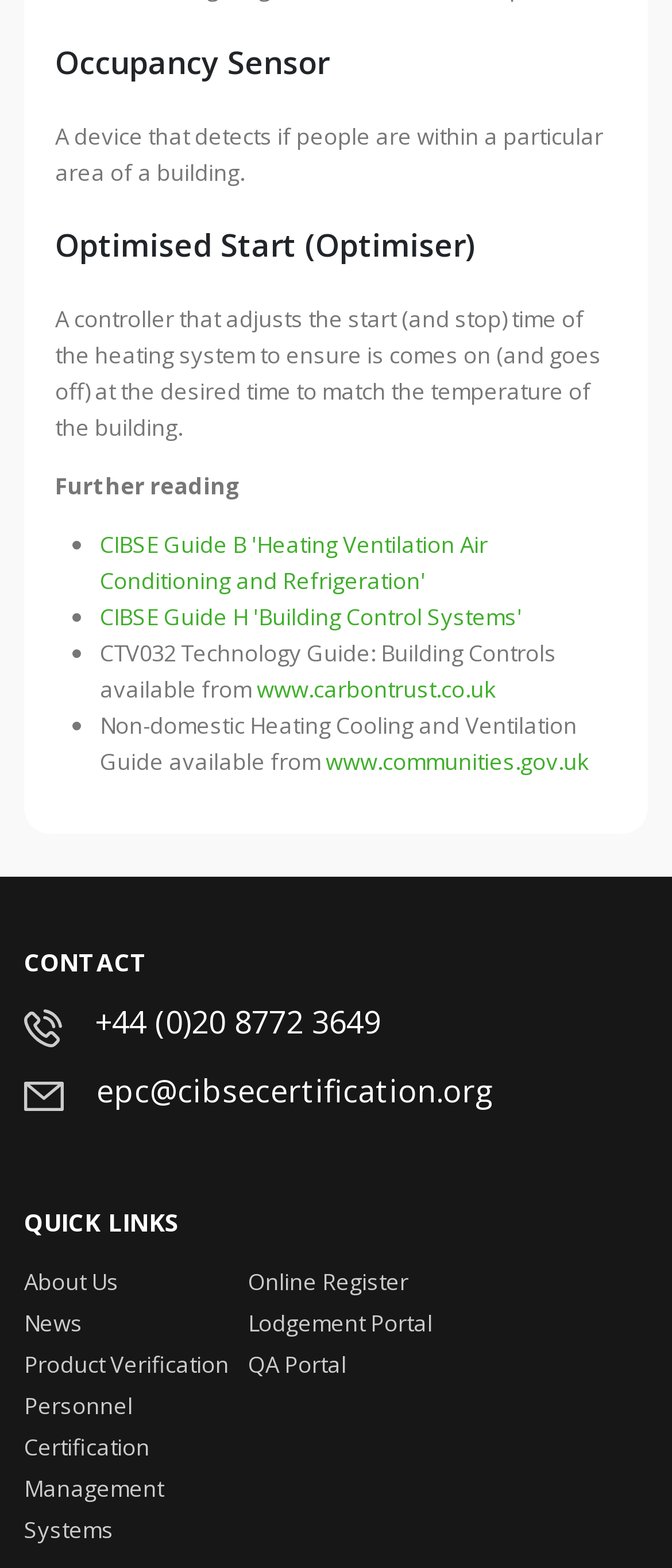Given the element description www.carbontrust.co.uk, specify the bounding box coordinates of the corresponding UI element in the format (top-left x, top-left y, bottom-right x, bottom-right y). All values must be between 0 and 1.

[0.382, 0.43, 0.738, 0.449]